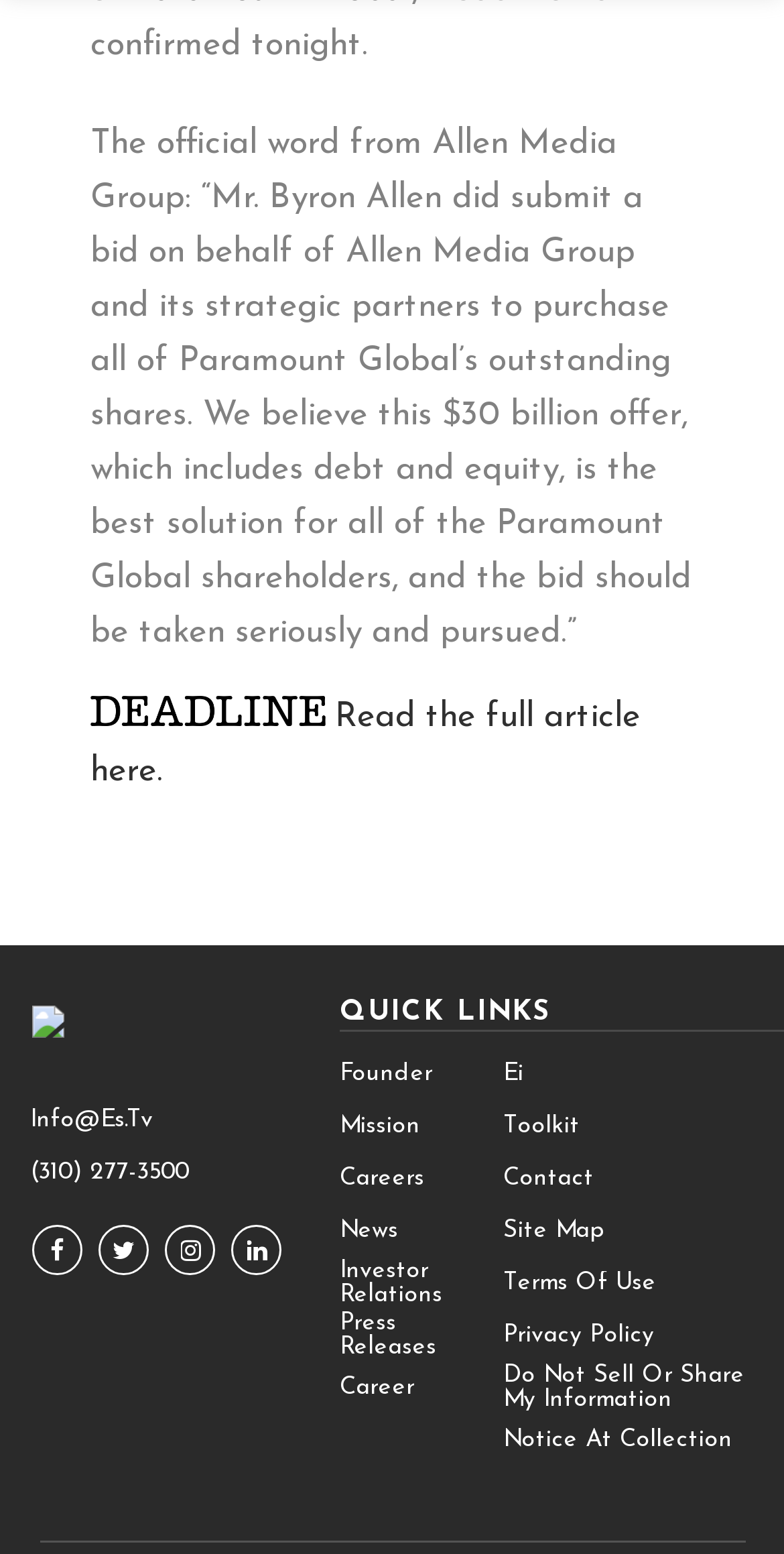Determine the bounding box coordinates for the UI element matching this description: "Read the full article here.".

[0.115, 0.45, 0.817, 0.507]